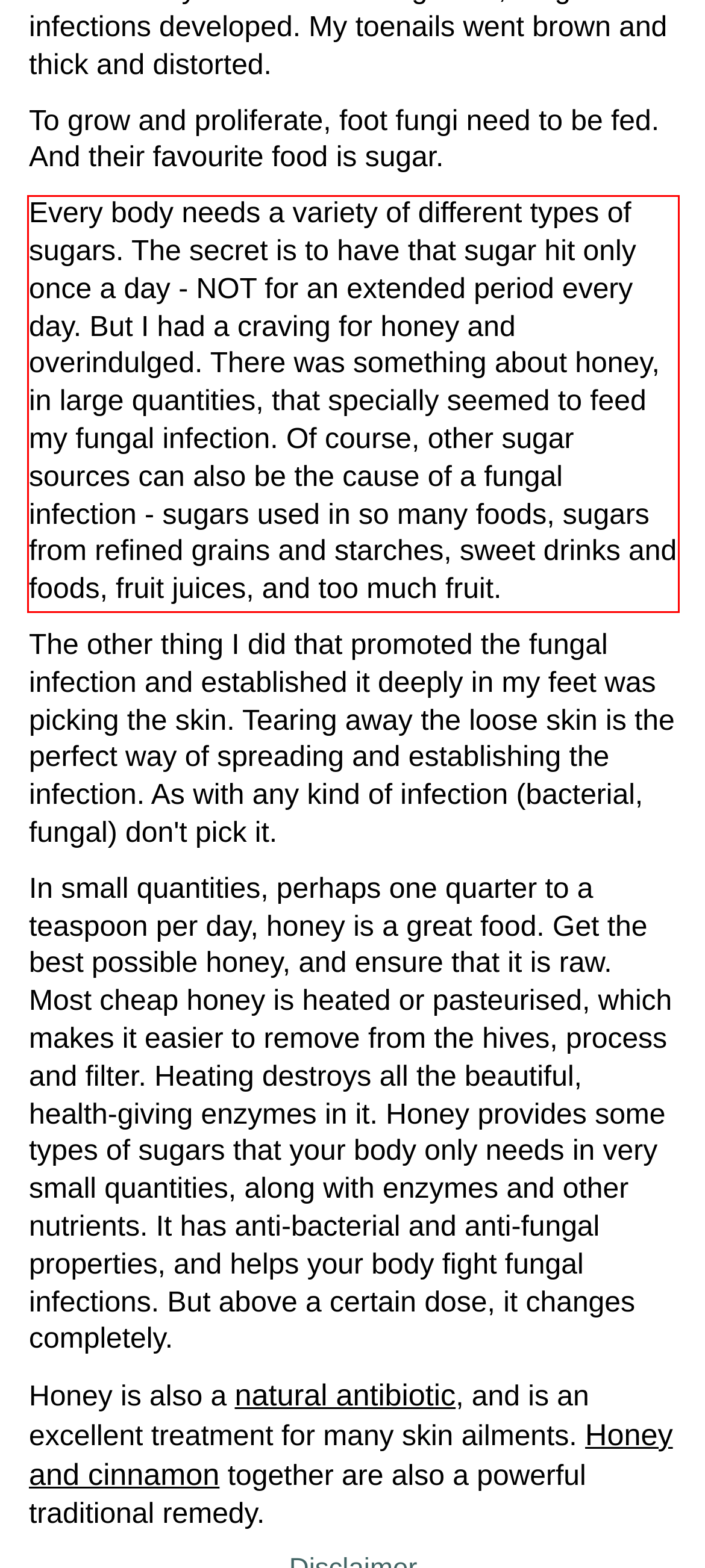Please identify the text within the red rectangular bounding box in the provided webpage screenshot.

Every body needs a variety of different types of sugars. The secret is to have that sugar hit only once a day - NOT for an extended period every day. But I had a craving for honey and overindulged. There was something about honey, in large quantities, that specially seemed to feed my fungal infection. Of course, other sugar sources can also be the cause of a fungal infection - sugars used in so many foods, sugars from refined grains and starches, sweet drinks and foods, fruit juices, and too much fruit.